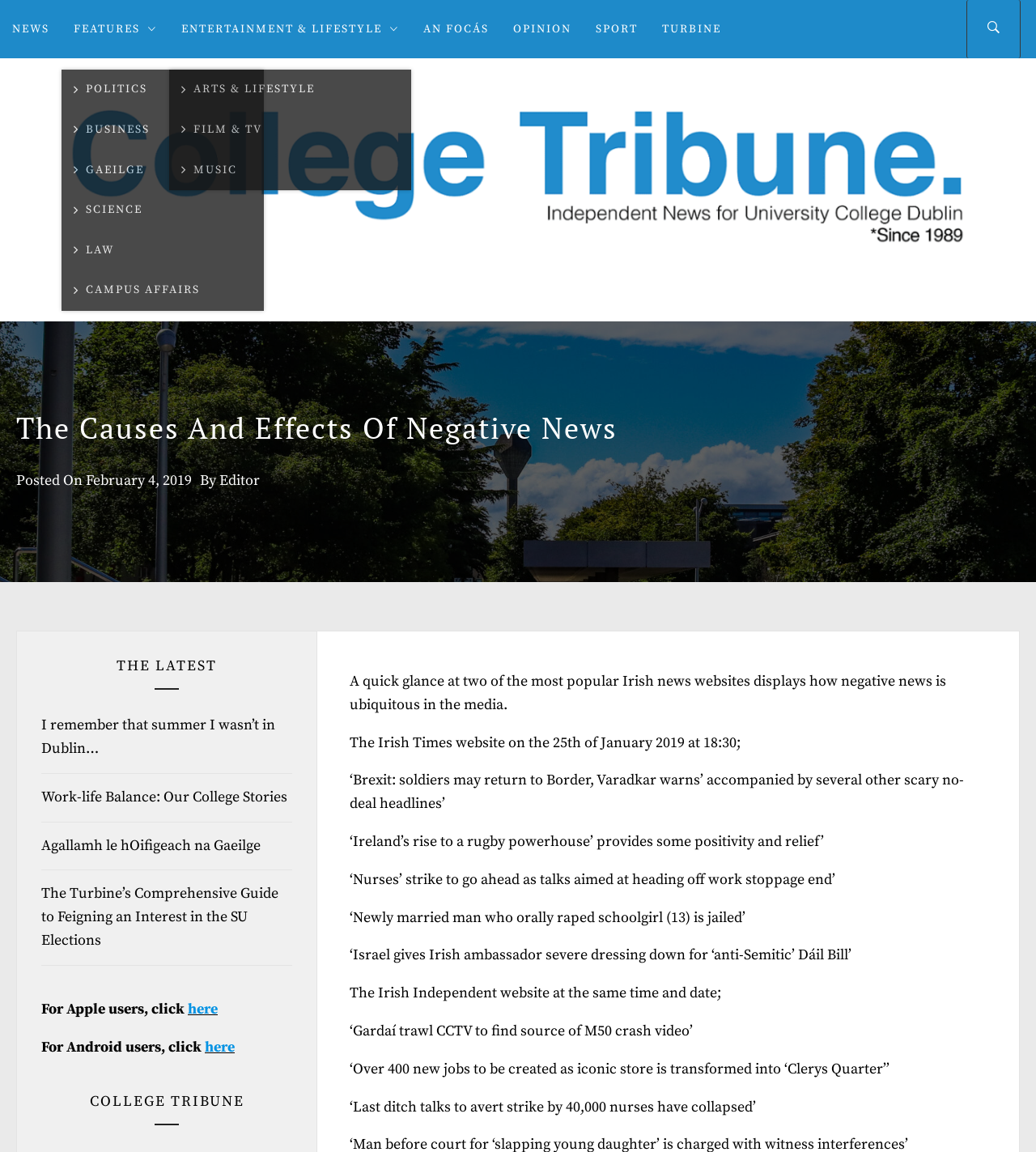What is the name of the Irish news website mentioned in the article?
Please provide a comprehensive answer based on the visual information in the image.

The name of the Irish news website can be found in the text, where it says 'The Irish Times website on the 25th of January 2019'.